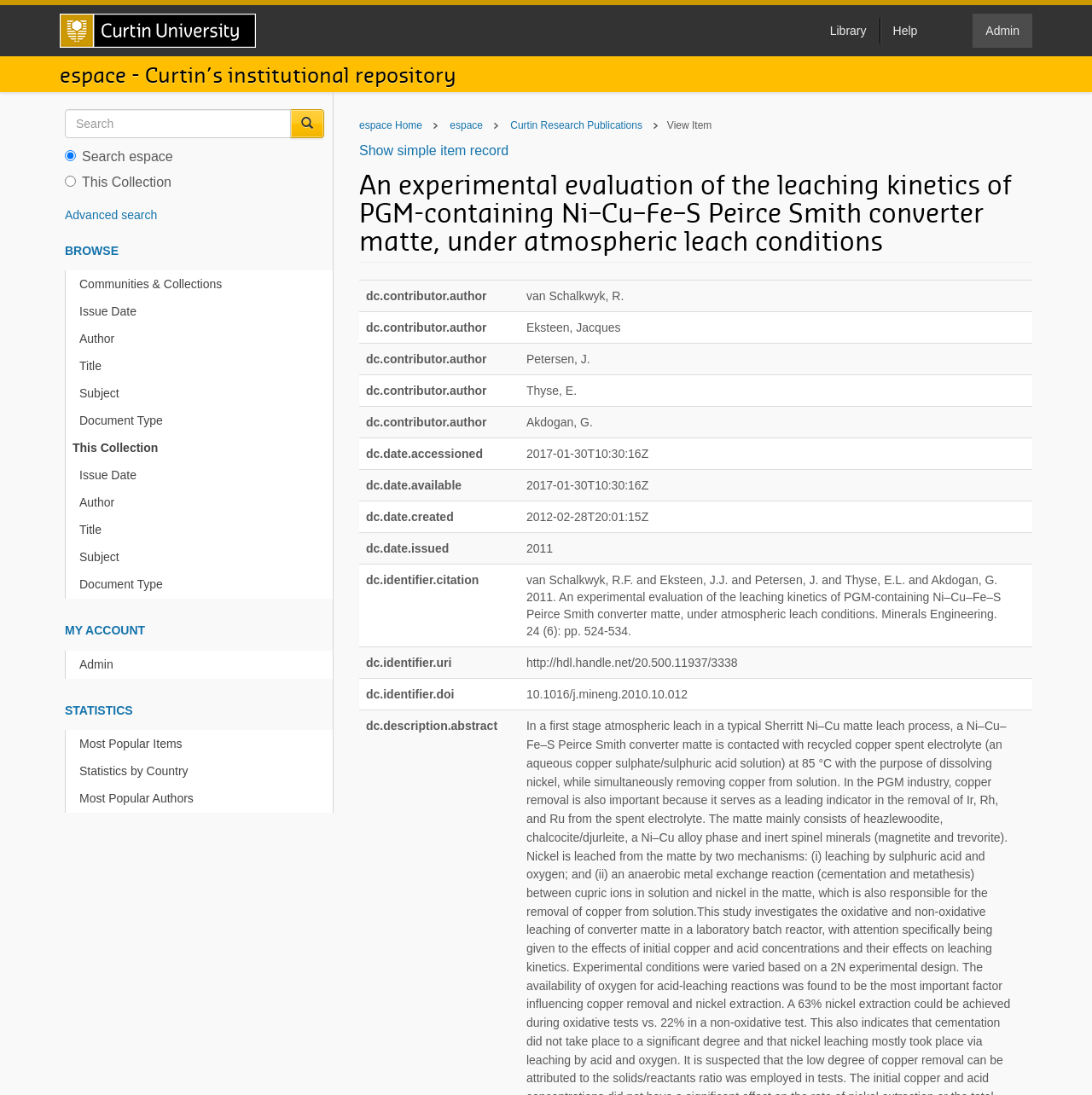What is the name of the university?
Please provide a comprehensive and detailed answer to the question.

The name of the university can be found in the top-left corner of the webpage, where it says 'Curtin University Homepage'.